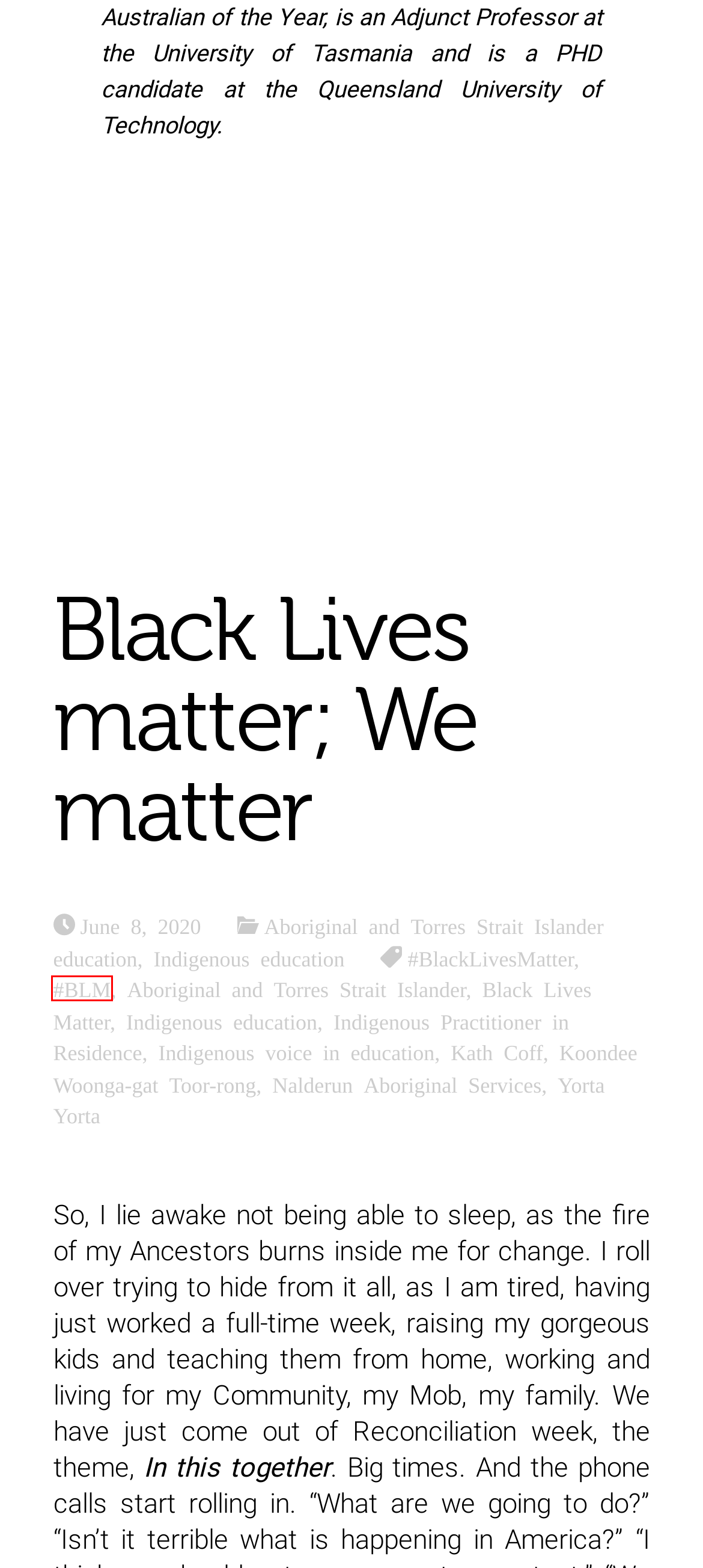Please examine the screenshot provided, which contains a red bounding box around a UI element. Select the webpage description that most accurately describes the new page displayed after clicking the highlighted element. Here are the candidates:
A. Nalderun Aboriginal Services Archives - EduResearch Matters
B. Indigenous Practitioner in Residence Archives - EduResearch Matters
C. Aboriginal and Torres Strait Islander education Archives - EduResearch Matters
D. #BLM Archives - EduResearch Matters
E. #BlackLivesMatter Archives - EduResearch Matters
F. Indigenous voice in education Archives - EduResearch Matters
G. Black Lives Matter Archives - EduResearch Matters
H. Yorta Yorta Archives - EduResearch Matters

D